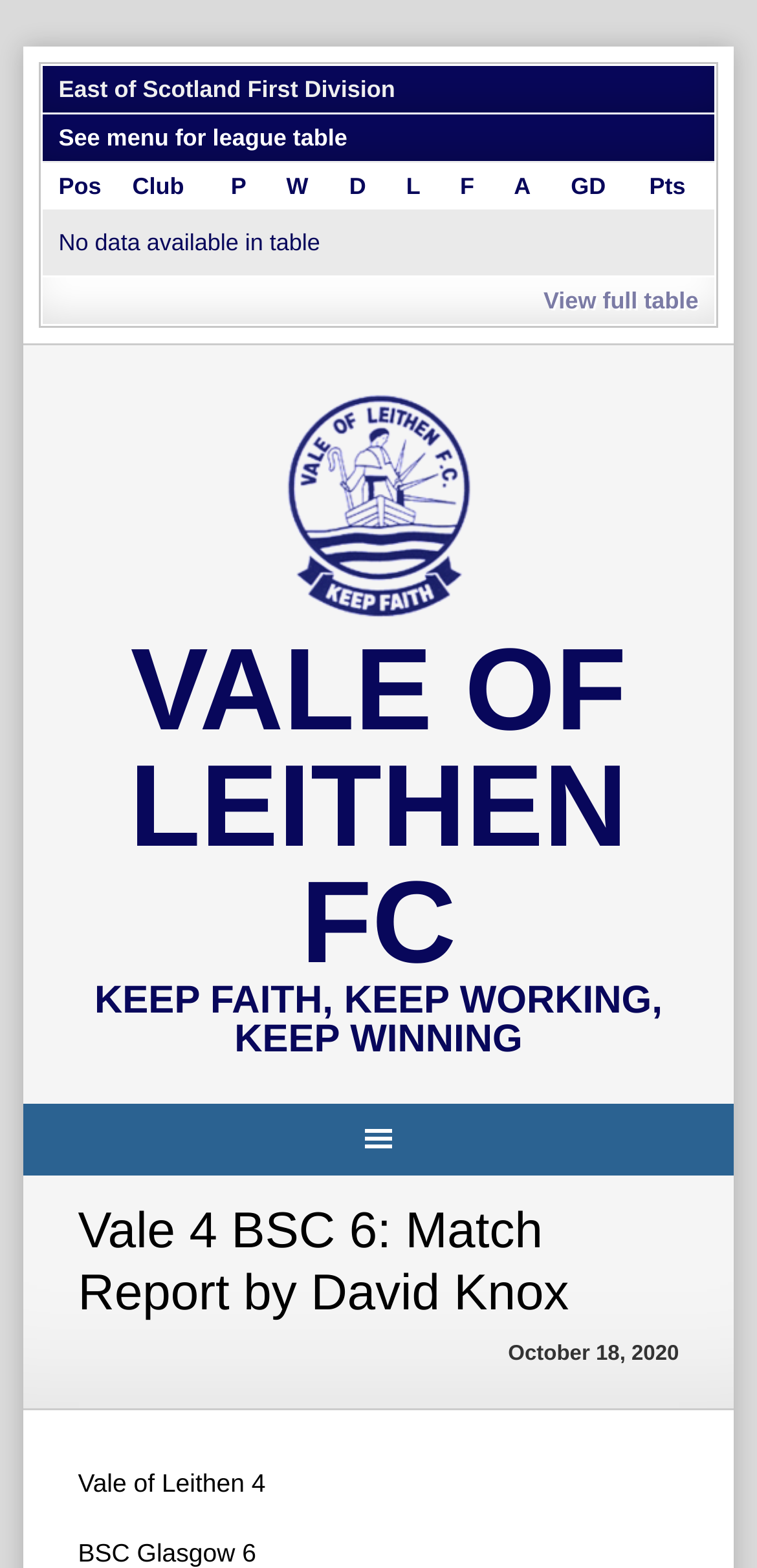Elaborate on the webpage's design and content in a detailed caption.

The webpage is about a match report between Vale of Leithen FC and BSC Glasgow, with Vale of Leithen FC winning 4-6. At the top left corner, there is a link to "Skip to content". Below it, there is a section with a heading "East of Scotland First Division" and a subheading "See menu for league table". 

To the right of this section, there is a grid displaying a table with columns for position, club, played, won, drawn, lost, for, against, goal difference, and points. The table has two rows, with the first row displaying column headers and the second row displaying the data. 

Below the table, there is a link to "View full table". On the right side of the page, there is a section with a heading "Vale of Leithen FC" and an image of the club's logo. Below the logo, there is a heading "VALE OF LEITHEN FC" and a link to the same. 

Further down, there is a heading "KEEP FAITH, KEEP WORKING, KEEP WINNING". Below this, there is a button with an icon, which when expanded, displays a header with the match report title "Vale 4 BSC 6: Match Report by David Knox" and the date "October 18, 2020". 

Finally, at the bottom of the page, there are two lines of text, "Vale of Leithen 4" and "BSC Glasgow 6", which appear to be the score of the match.